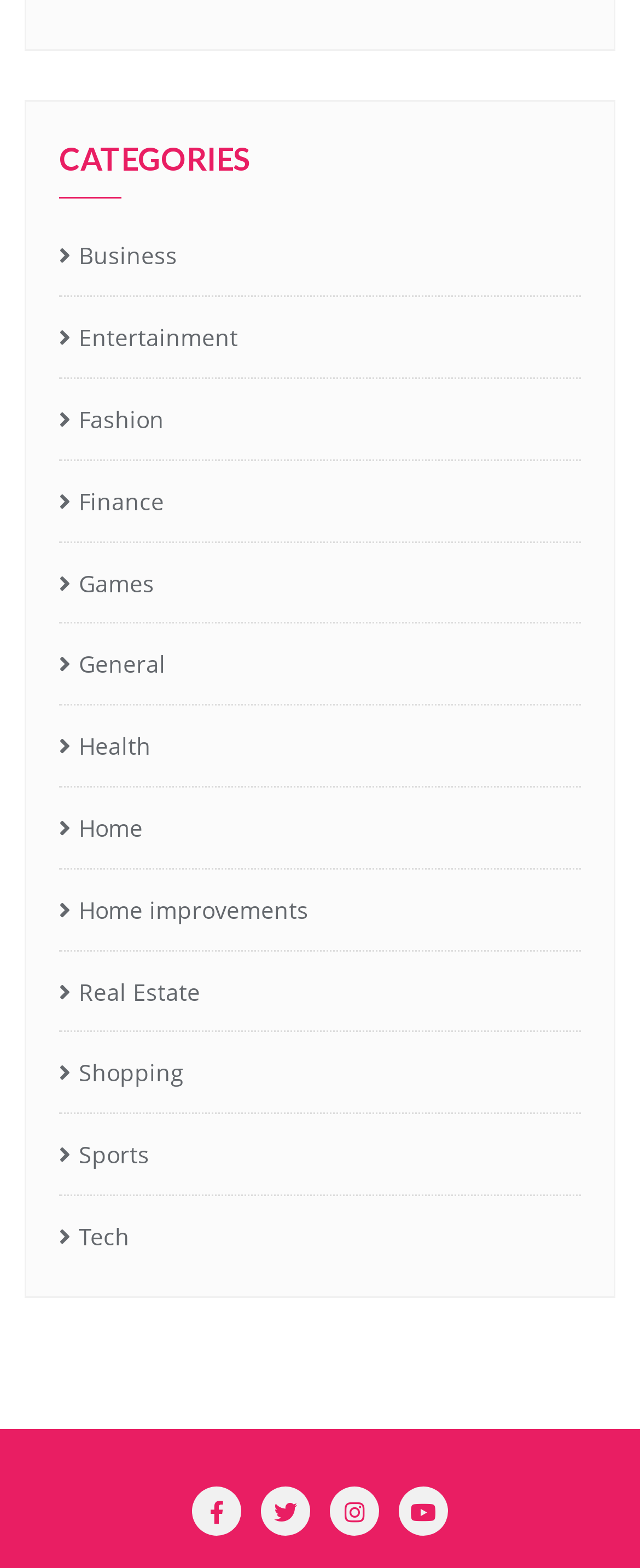Find the bounding box coordinates of the area to click in order to follow the instruction: "Click on Business category".

[0.092, 0.148, 0.277, 0.18]